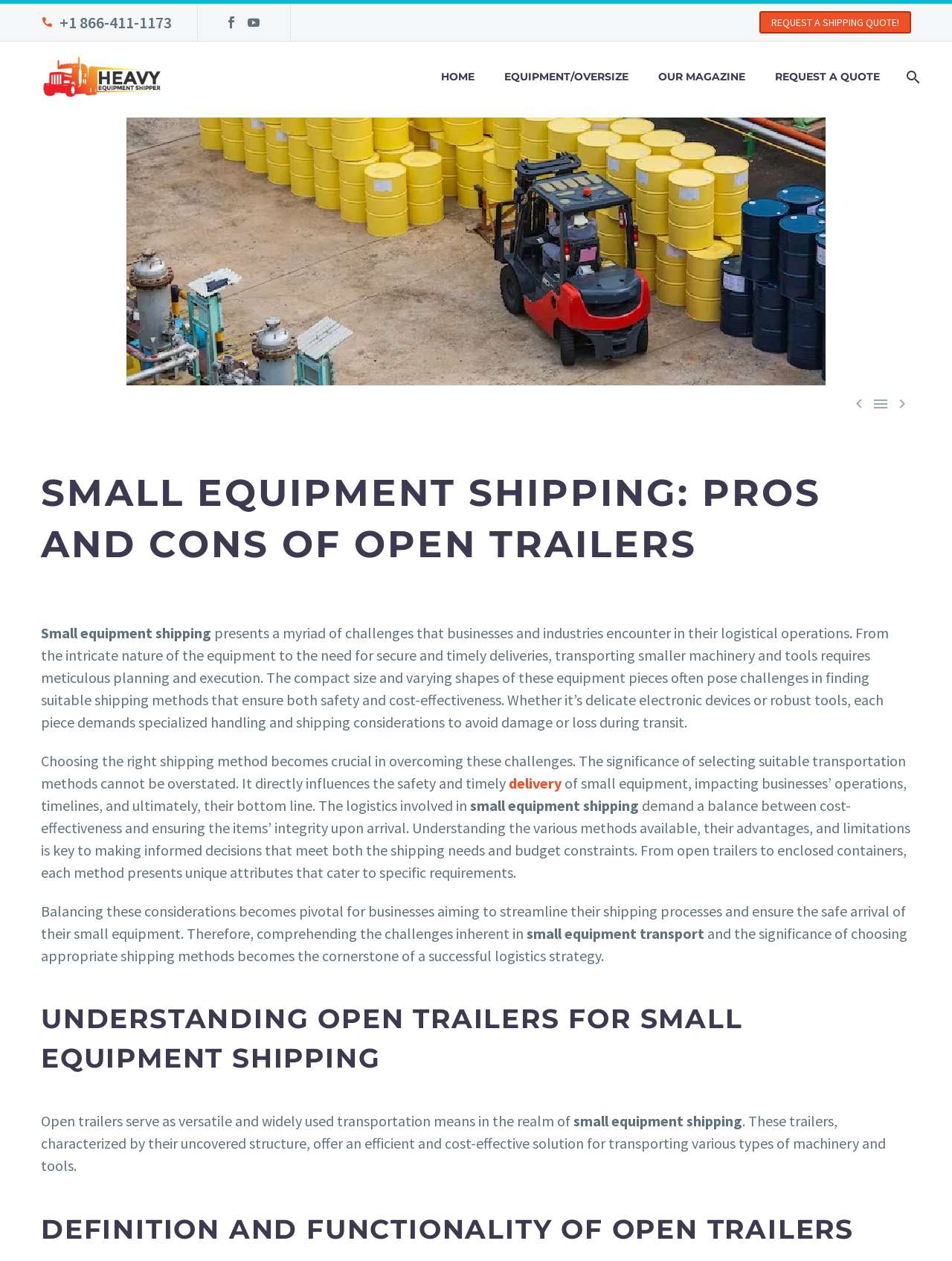Please identify the bounding box coordinates of the element I should click to complete this instruction: 'Read next post'. The coordinates should be given as four float numbers between 0 and 1, like this: [left, top, right, bottom].

[0.938, 0.313, 0.957, 0.327]